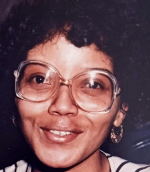Based on what you see in the screenshot, provide a thorough answer to this question: What is Rose M. Springer remembered as?

The obituary notes that Rose M. Springer is celebrated for her role as a beloved mother, sister, and friend, highlighting her importance in the lives of those around her.